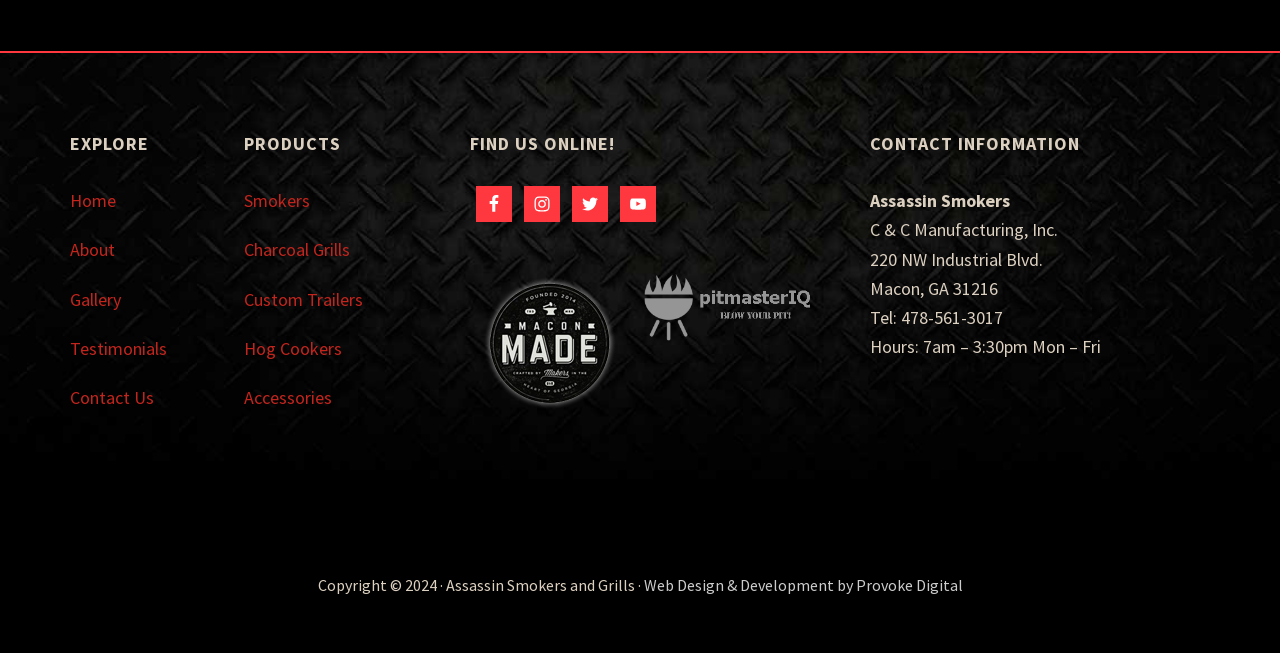Locate the UI element described as follows: "Custom Trailers". Return the bounding box coordinates as four float numbers between 0 and 1 in the order [left, top, right, bottom].

[0.191, 0.44, 0.284, 0.476]